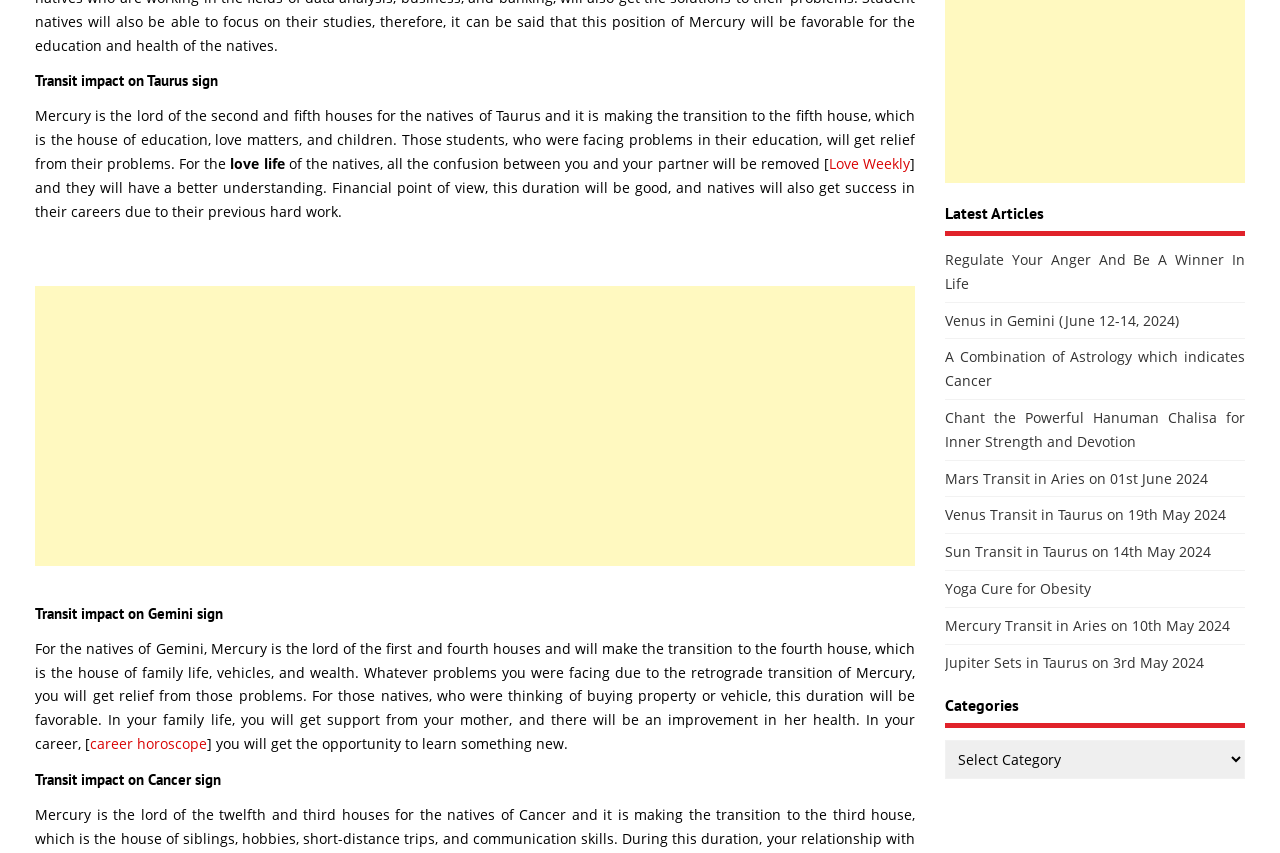Mark the bounding box of the element that matches the following description: "Yoga Cure for Obesity".

[0.738, 0.679, 0.852, 0.701]